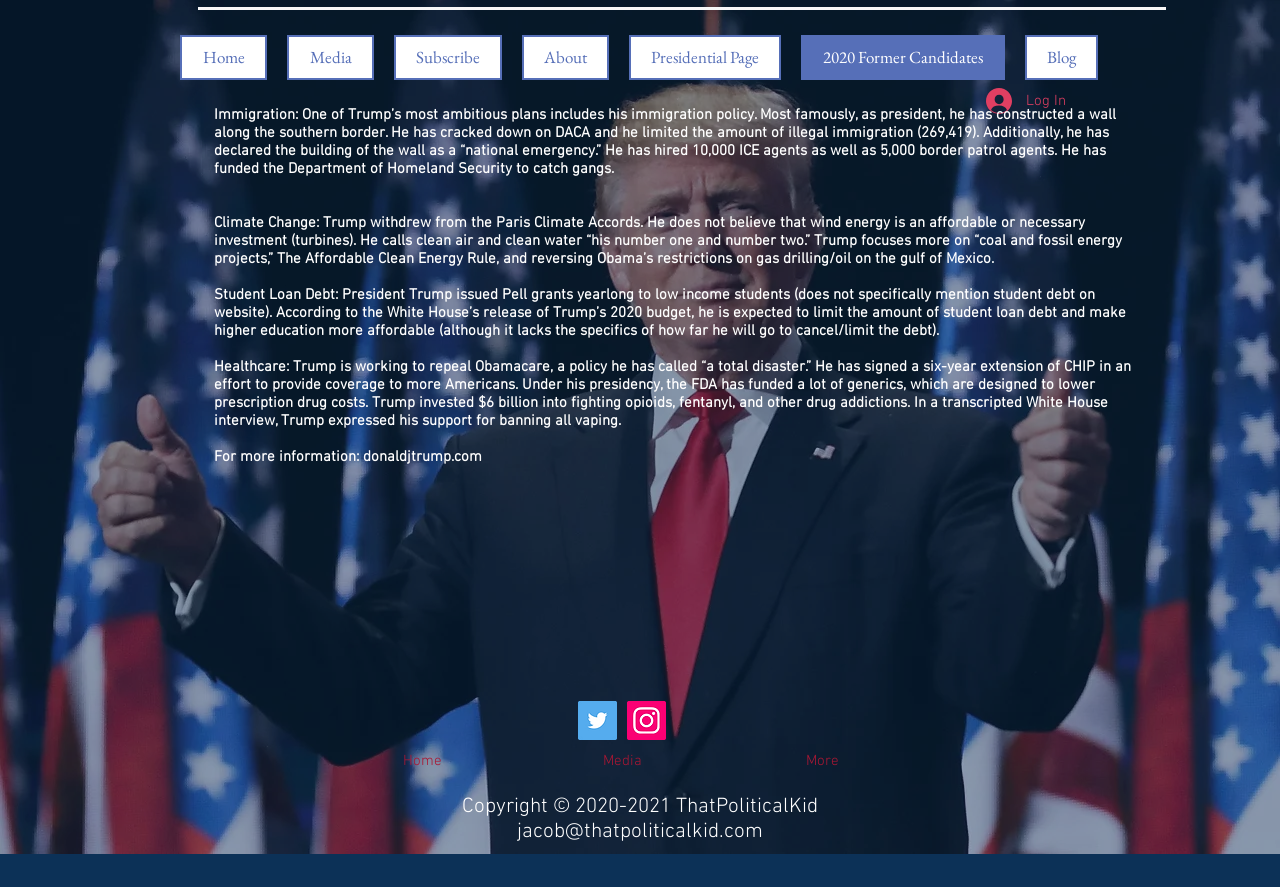Please specify the bounding box coordinates of the element that should be clicked to execute the given instruction: 'Click on the Log In button'. Ensure the coordinates are four float numbers between 0 and 1, expressed as [left, top, right, bottom].

[0.759, 0.092, 0.844, 0.135]